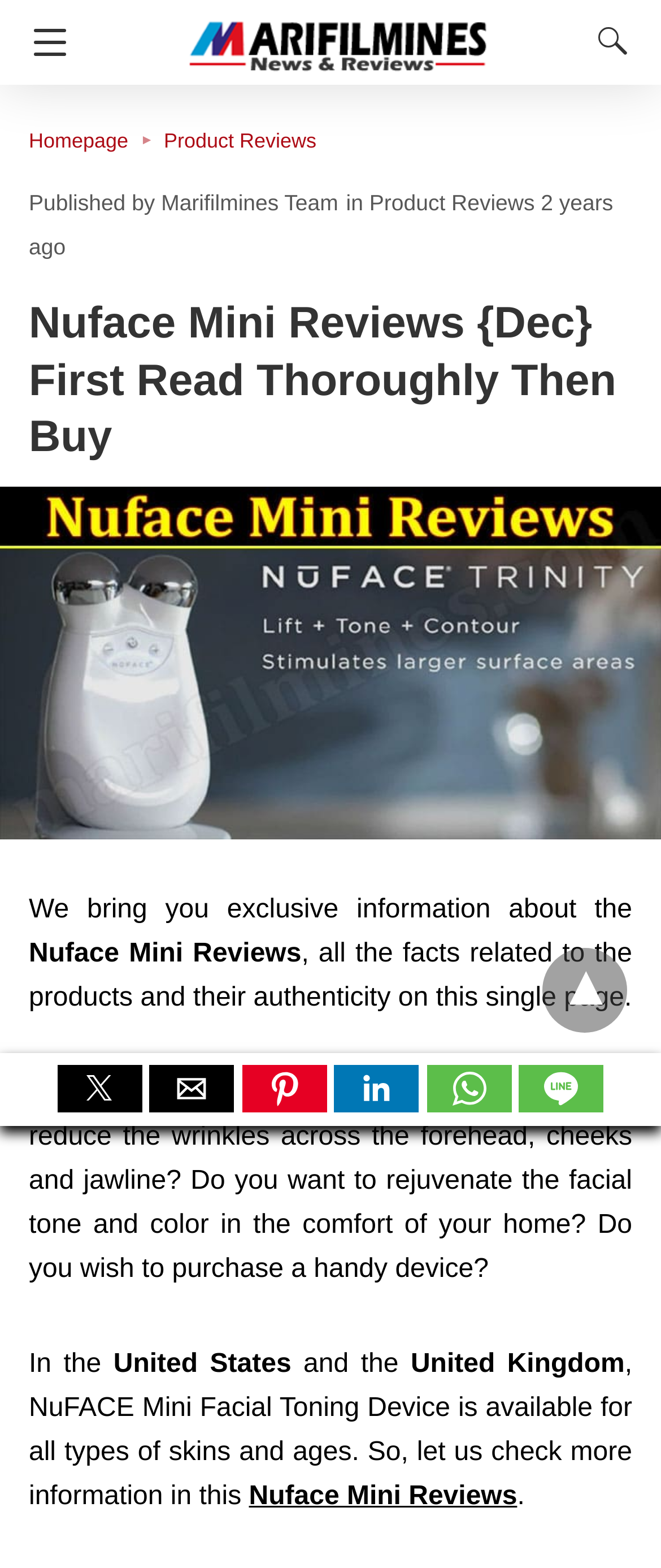Extract the main heading text from the webpage.

Nuface Mini Reviews {Dec} First Read Thoroughly Then Buy